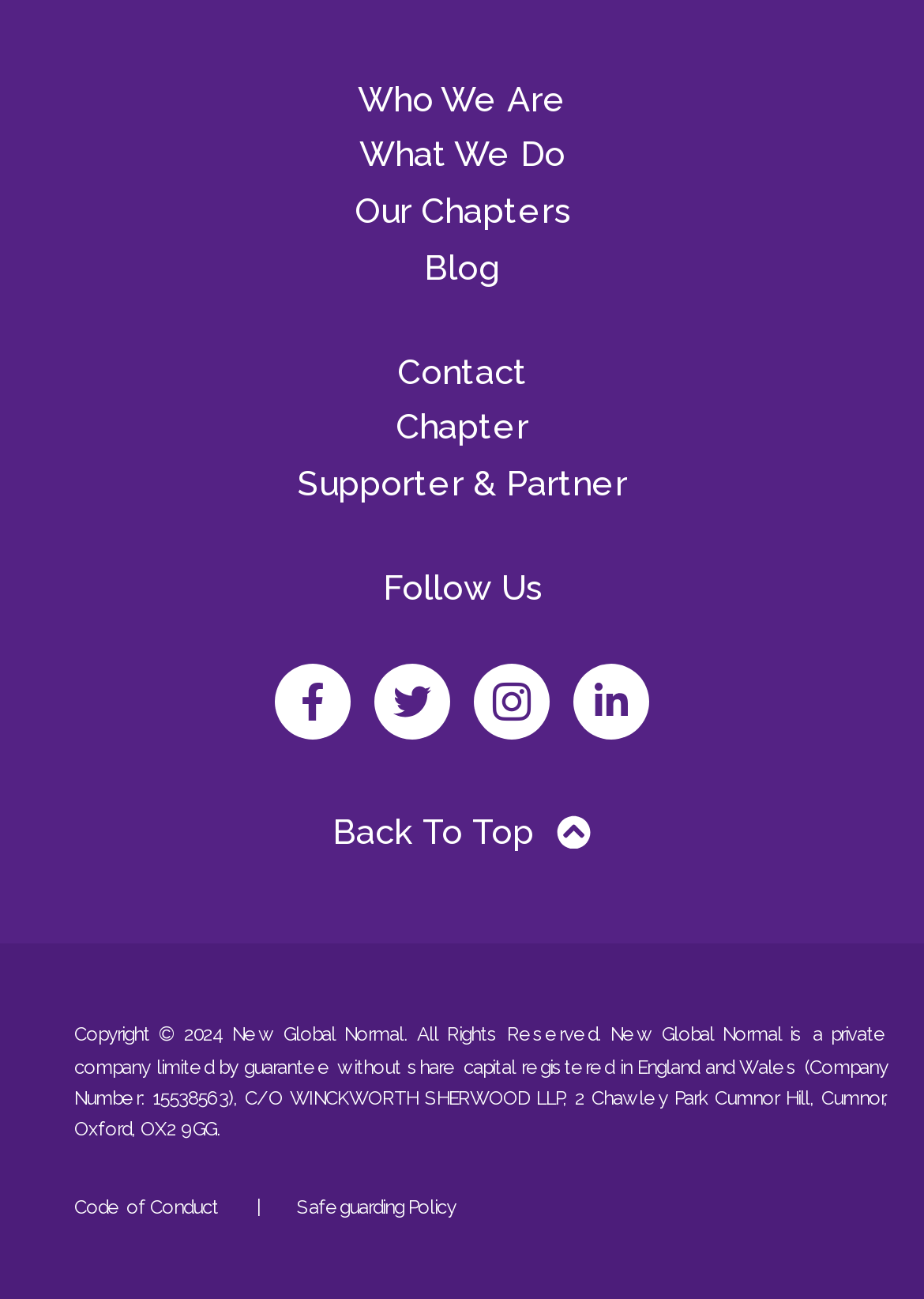Please specify the bounding box coordinates of the clickable region to carry out the following instruction: "Follow us on Facebook". The coordinates should be four float numbers between 0 and 1, in the format [left, top, right, bottom].

[0.297, 0.51, 0.379, 0.569]